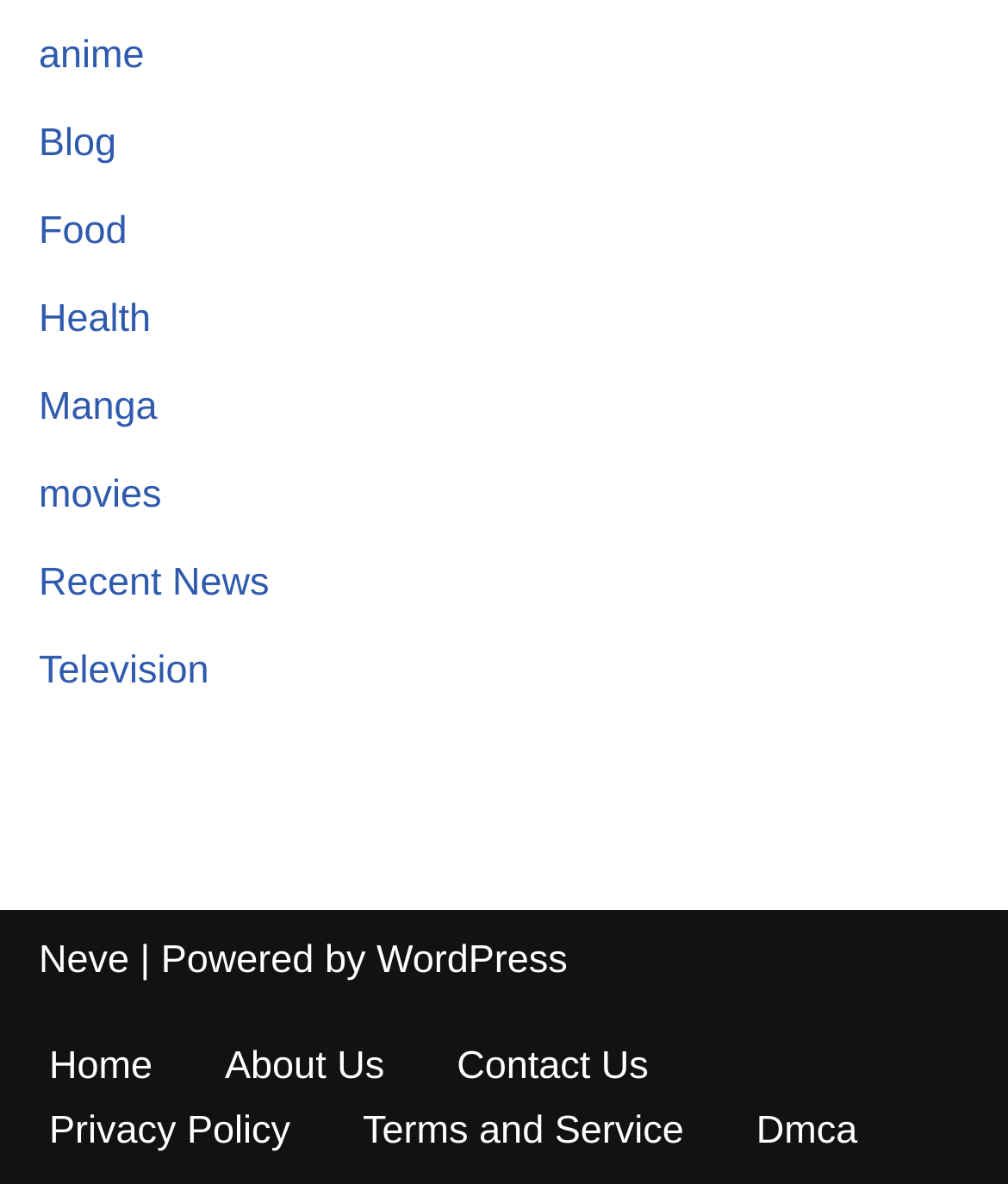Indicate the bounding box coordinates of the clickable region to achieve the following instruction: "read Privacy Policy."

[0.049, 0.928, 0.288, 0.983]